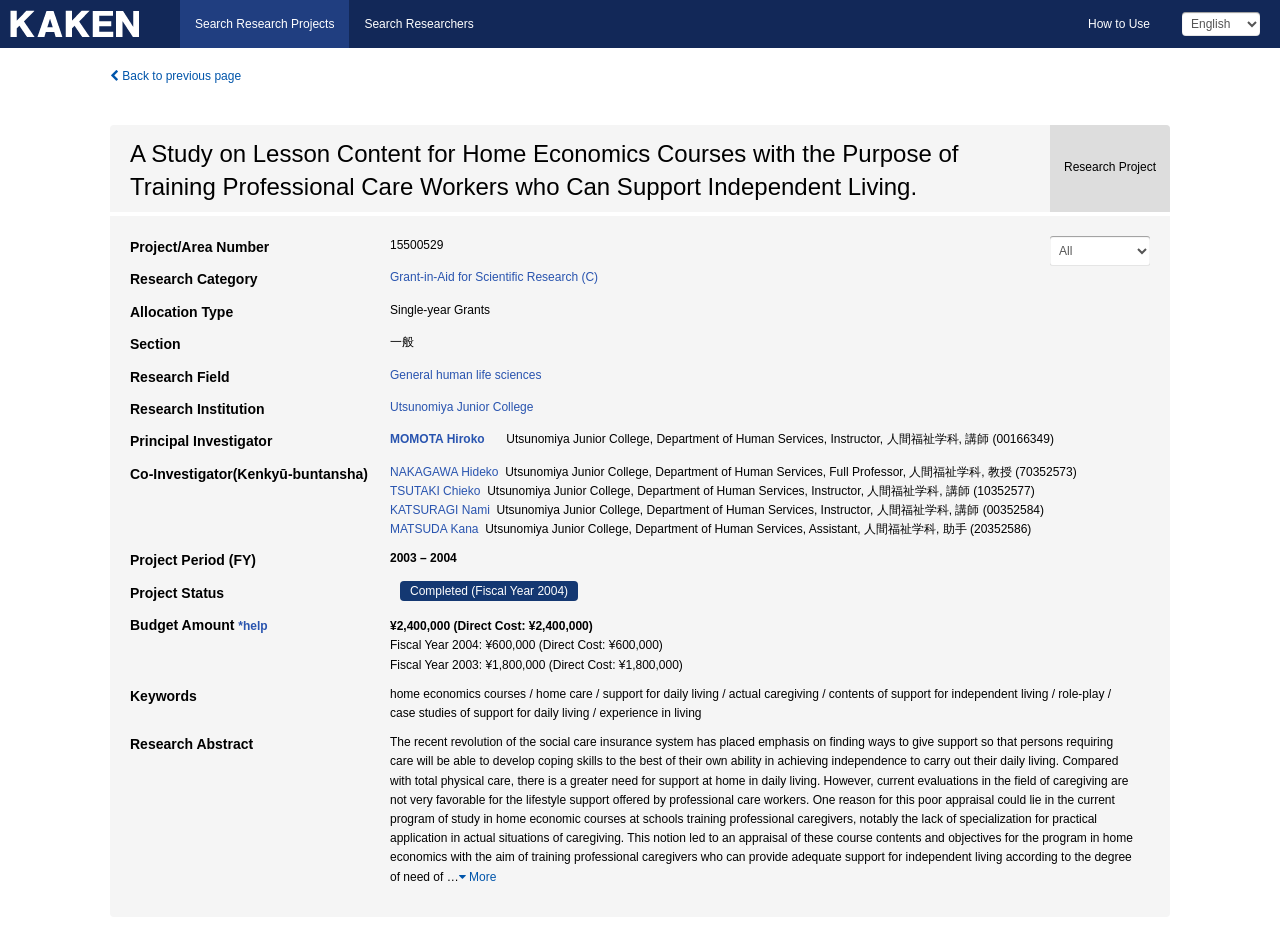What is the budget amount?
Kindly give a detailed and elaborate answer to the question.

The budget amount can be found in the table under the 'Research Project' section, in the twelfth row, under the 'Budget Amount' column, which includes a breakdown of the direct cost and fiscal year allocations.